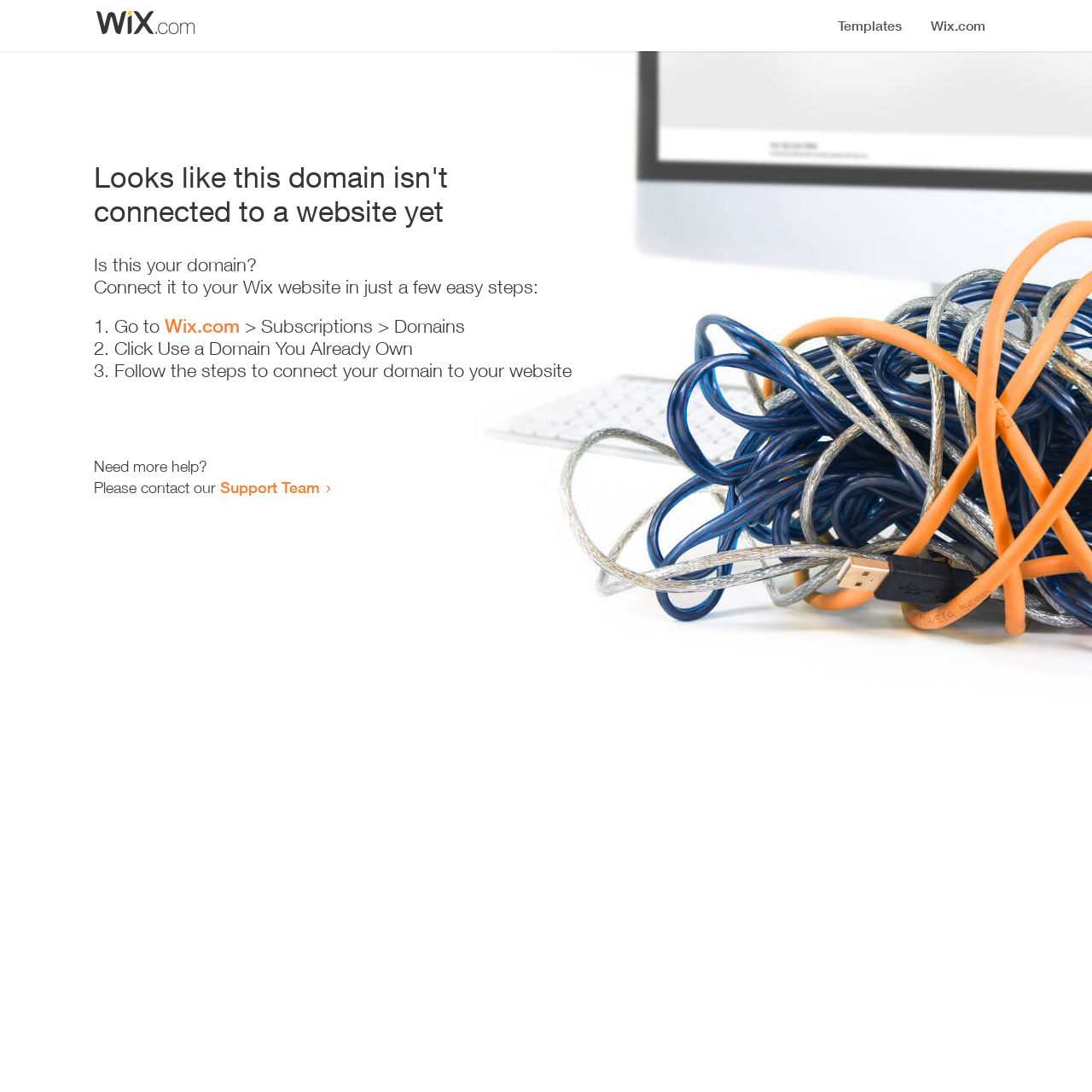What is the purpose of the 'Support Team' link?
Based on the screenshot, give a detailed explanation to answer the question.

The 'Support Team' link is provided along with the text 'Need more help?'. This suggests that the purpose of the 'Support Team' link is to get help or assistance with connecting a domain to a website.